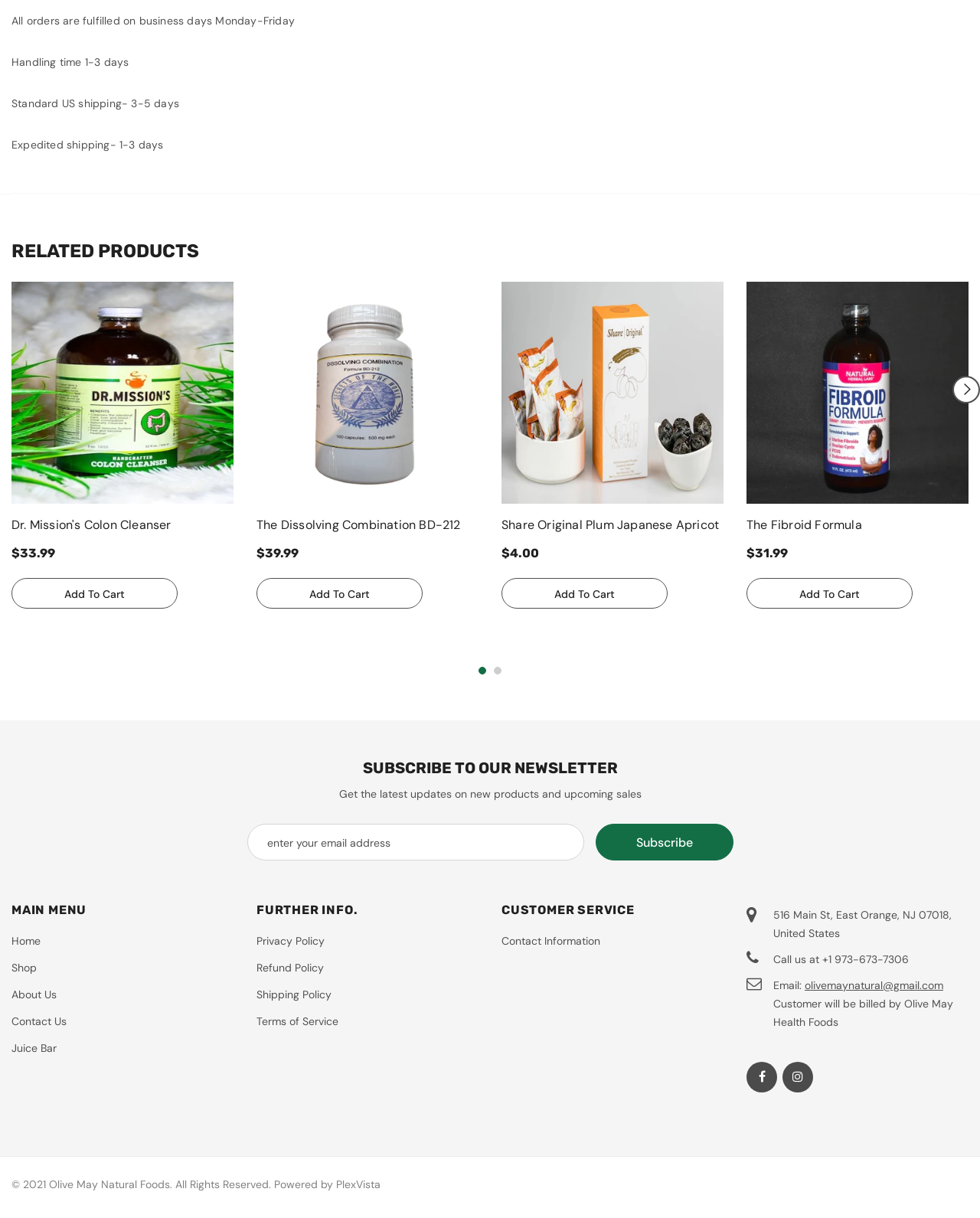Identify the bounding box coordinates of the clickable section necessary to follow the following instruction: "Subscribe to the newsletter". The coordinates should be presented as four float numbers from 0 to 1, i.e., [left, top, right, bottom].

[0.607, 0.676, 0.748, 0.706]